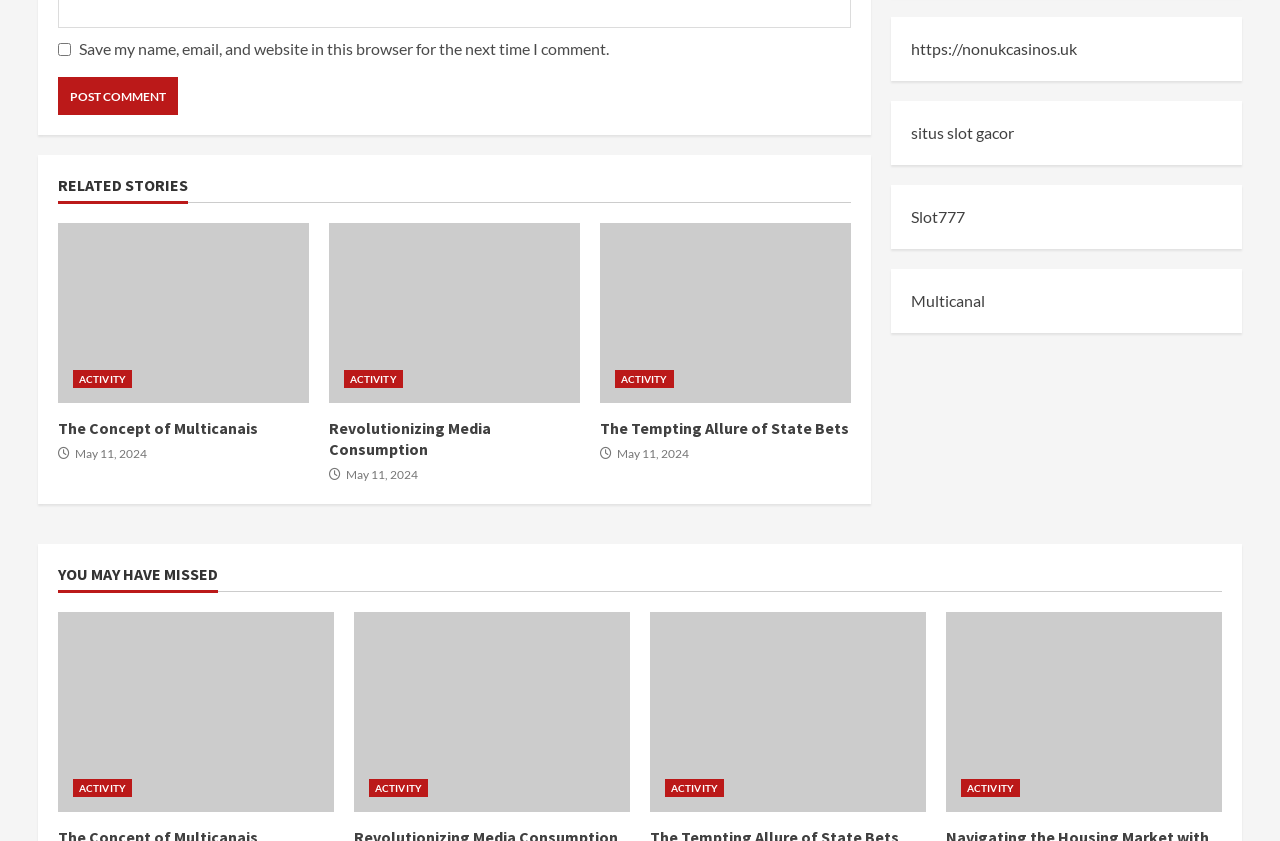Locate the bounding box coordinates of the item that should be clicked to fulfill the instruction: "Post a comment".

[0.045, 0.092, 0.139, 0.137]